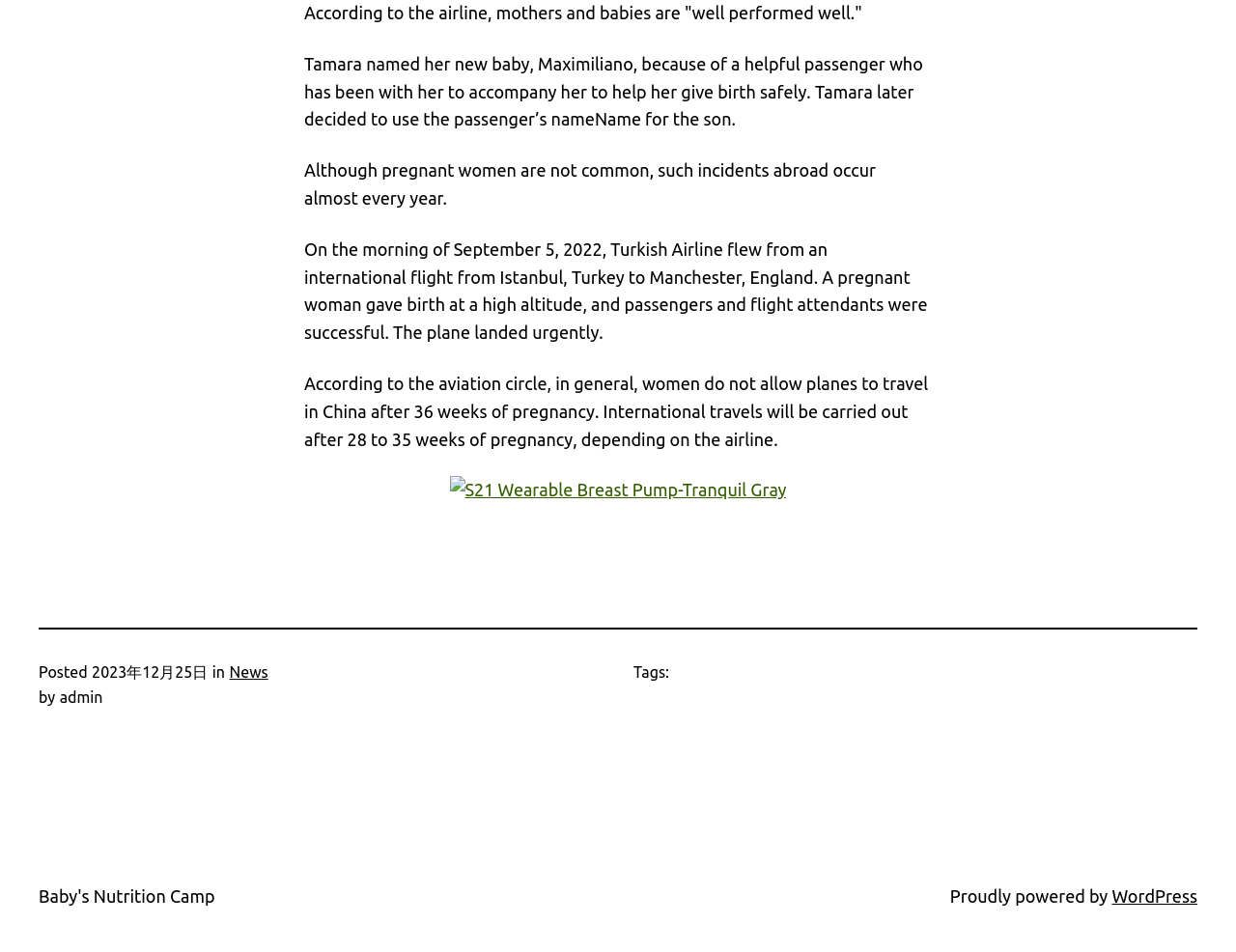What is the general rule for pregnant women traveling by air in China?
Respond with a short answer, either a single word or a phrase, based on the image.

After 36 weeks